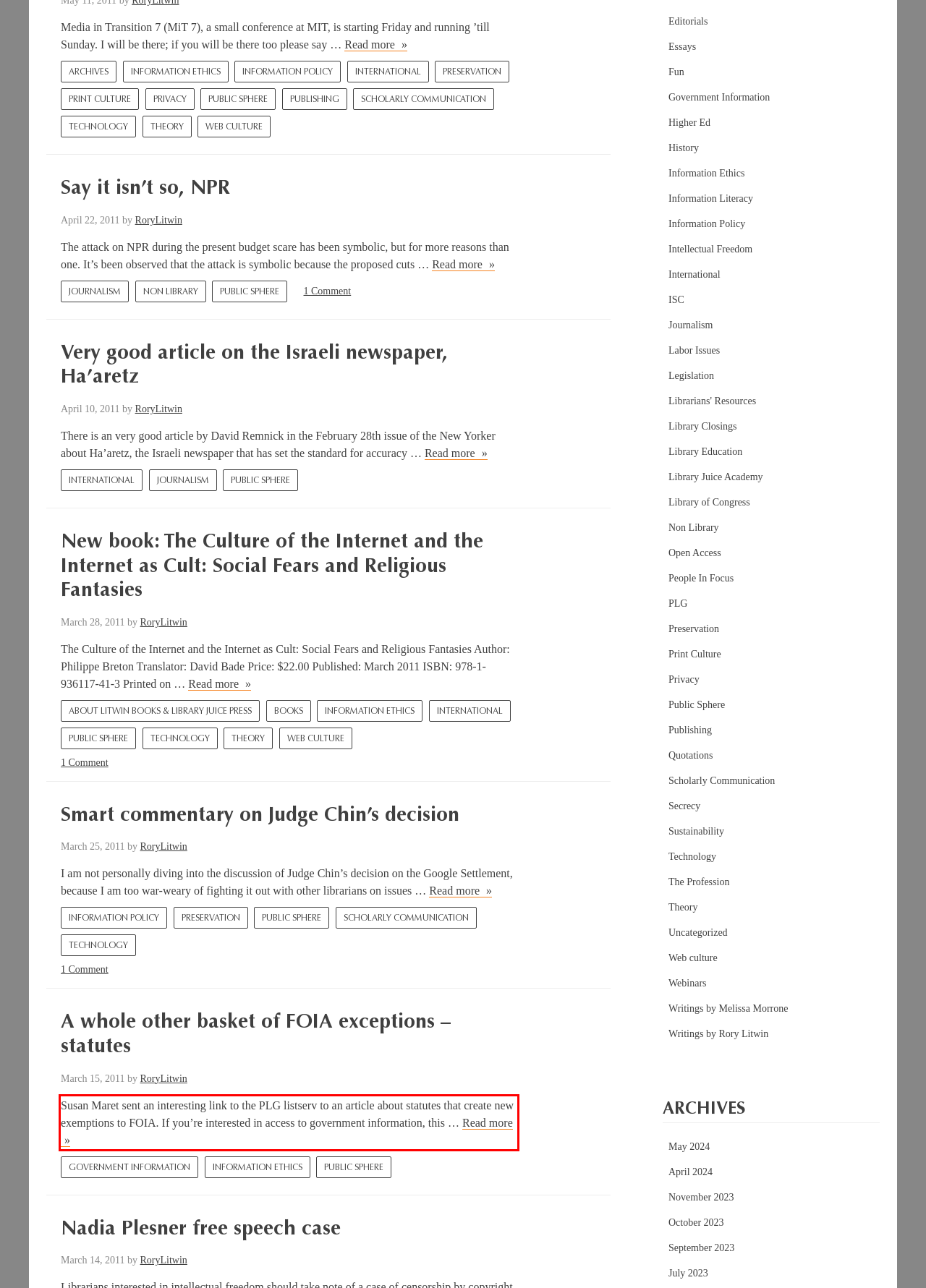Analyze the screenshot of the webpage and extract the text from the UI element that is inside the red bounding box.

Susan Maret sent an interesting link to the PLG listserv to an article about statutes that create new exemptions to FOIA. If you’re interested in access to government information, this … Read more A whole other basket of FOIA exceptions – statutes